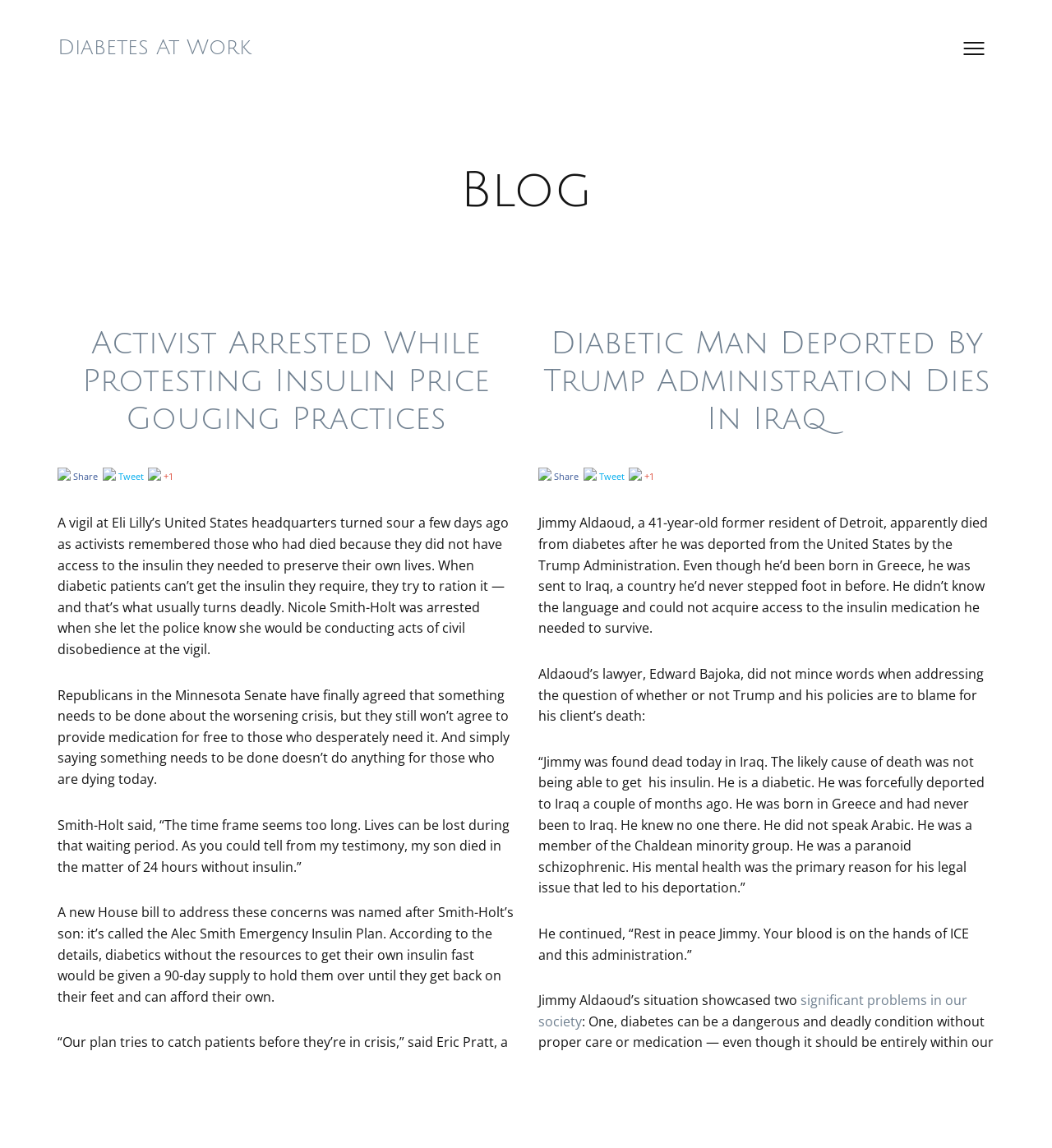How many social media sharing options are available? From the image, respond with a single word or brief phrase.

3